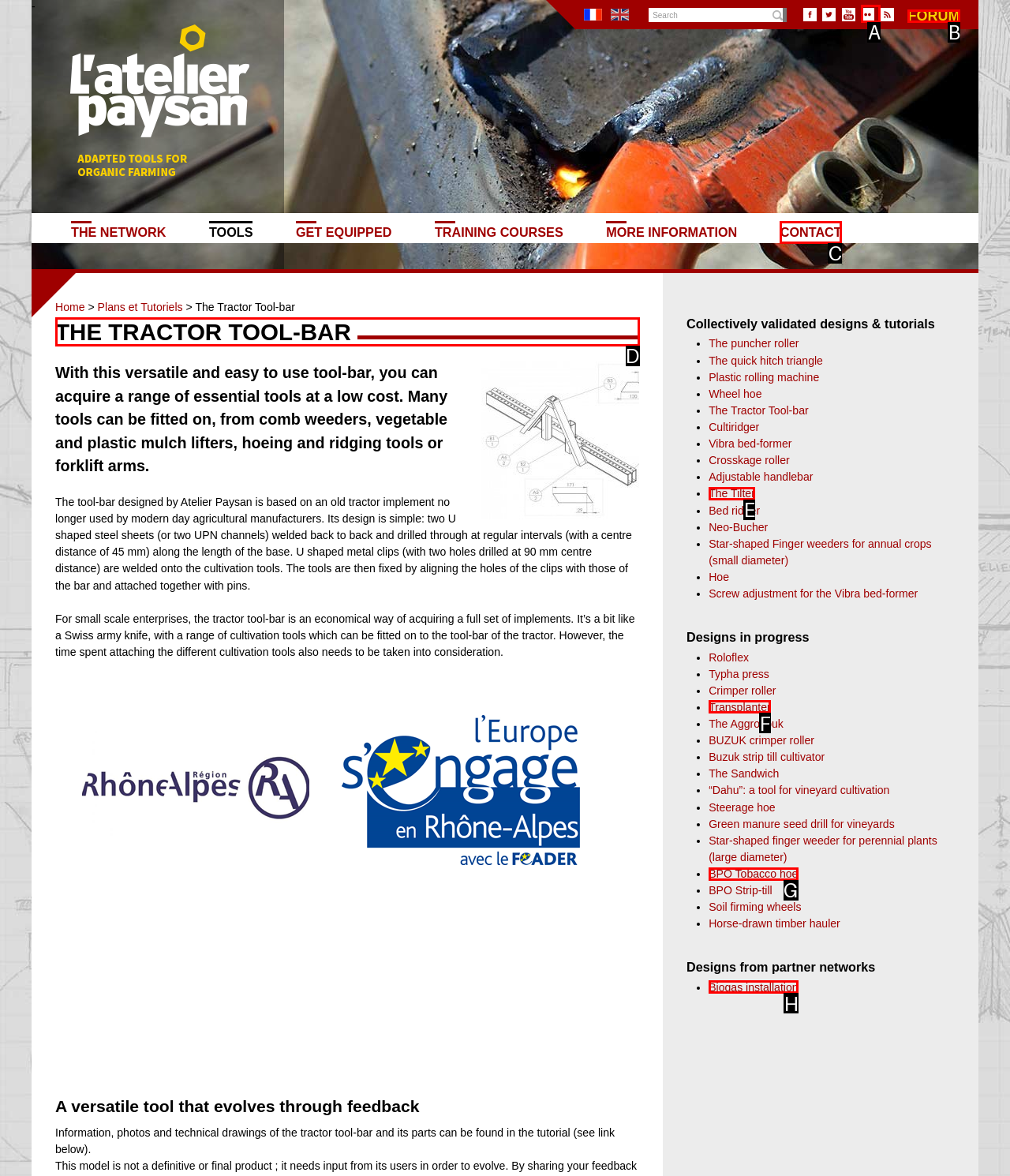Point out the correct UI element to click to carry out this instruction: Learn about the tractor tool-bar
Answer with the letter of the chosen option from the provided choices directly.

D